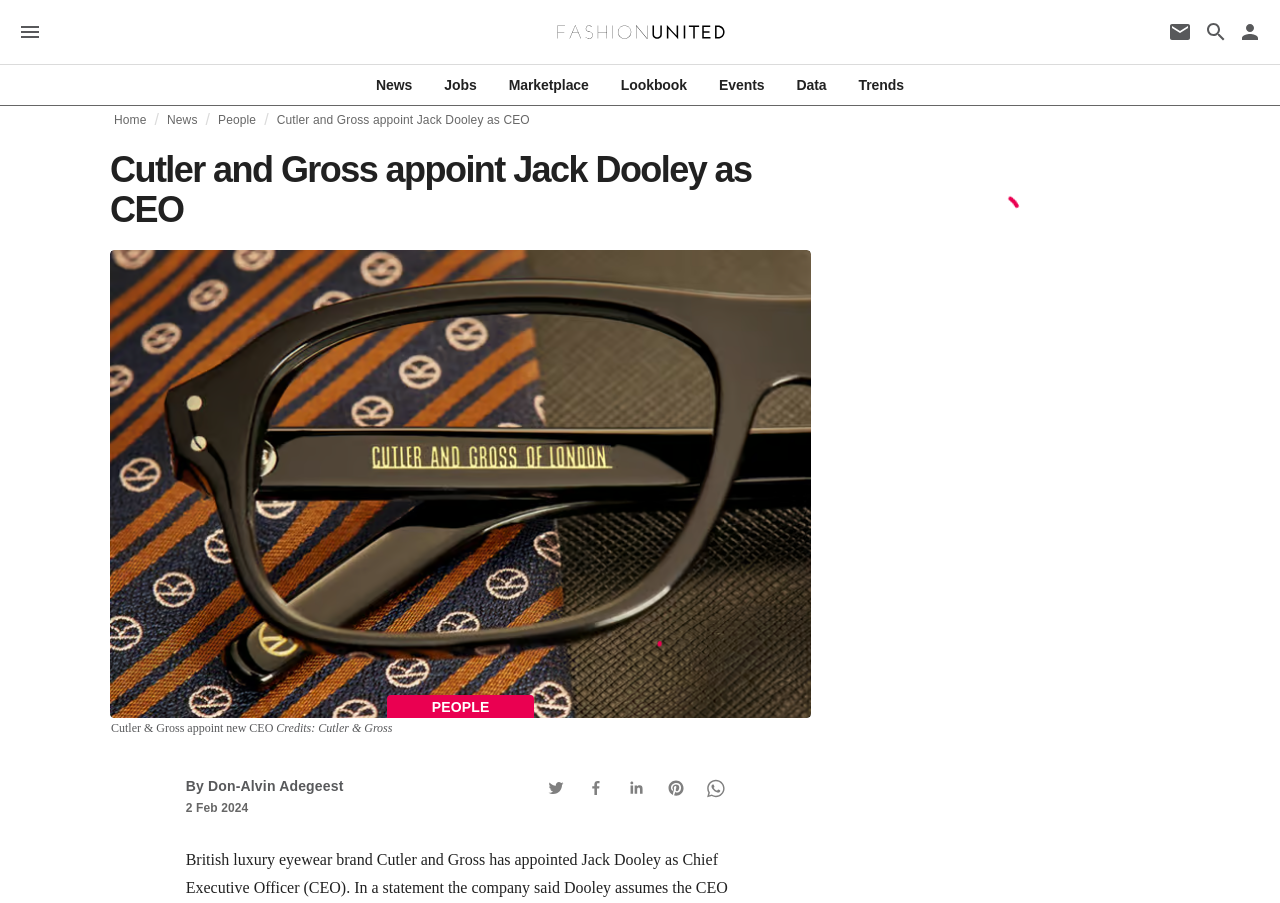What is the category of the news article?
Look at the image and answer the question using a single word or phrase.

PEOPLE